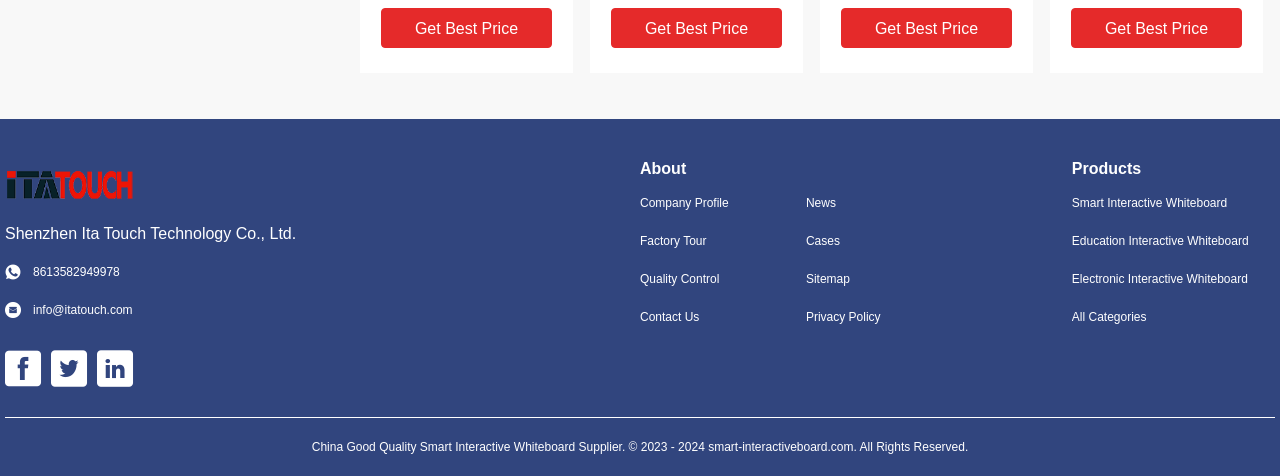What type of products are featured on this webpage? Based on the screenshot, please respond with a single word or phrase.

Interactive whiteboards